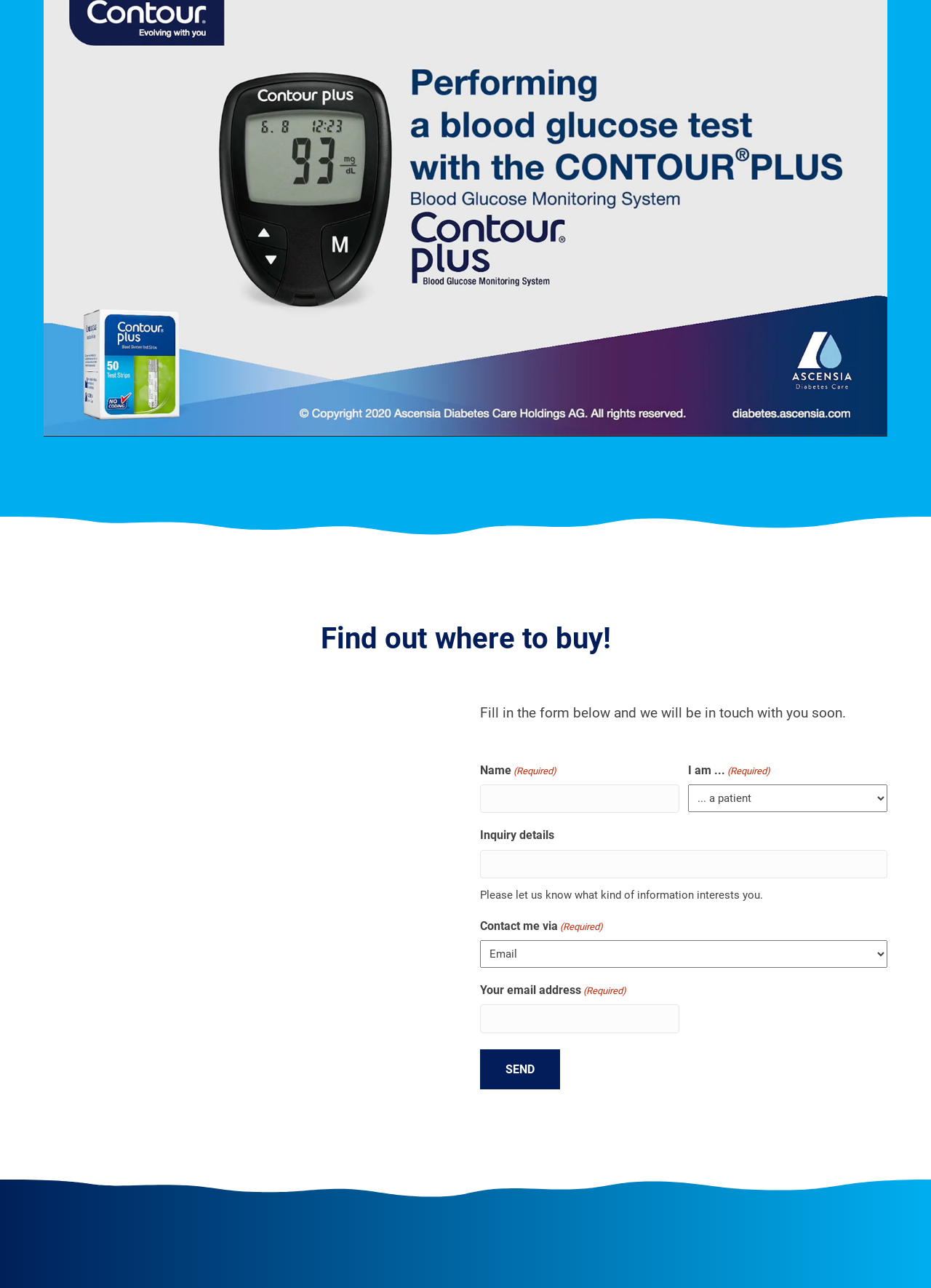Please identify the bounding box coordinates of the element that needs to be clicked to execute the following command: "Fill in the Name field". Provide the bounding box using four float numbers between 0 and 1, formatted as [left, top, right, bottom].

[0.516, 0.609, 0.73, 0.631]